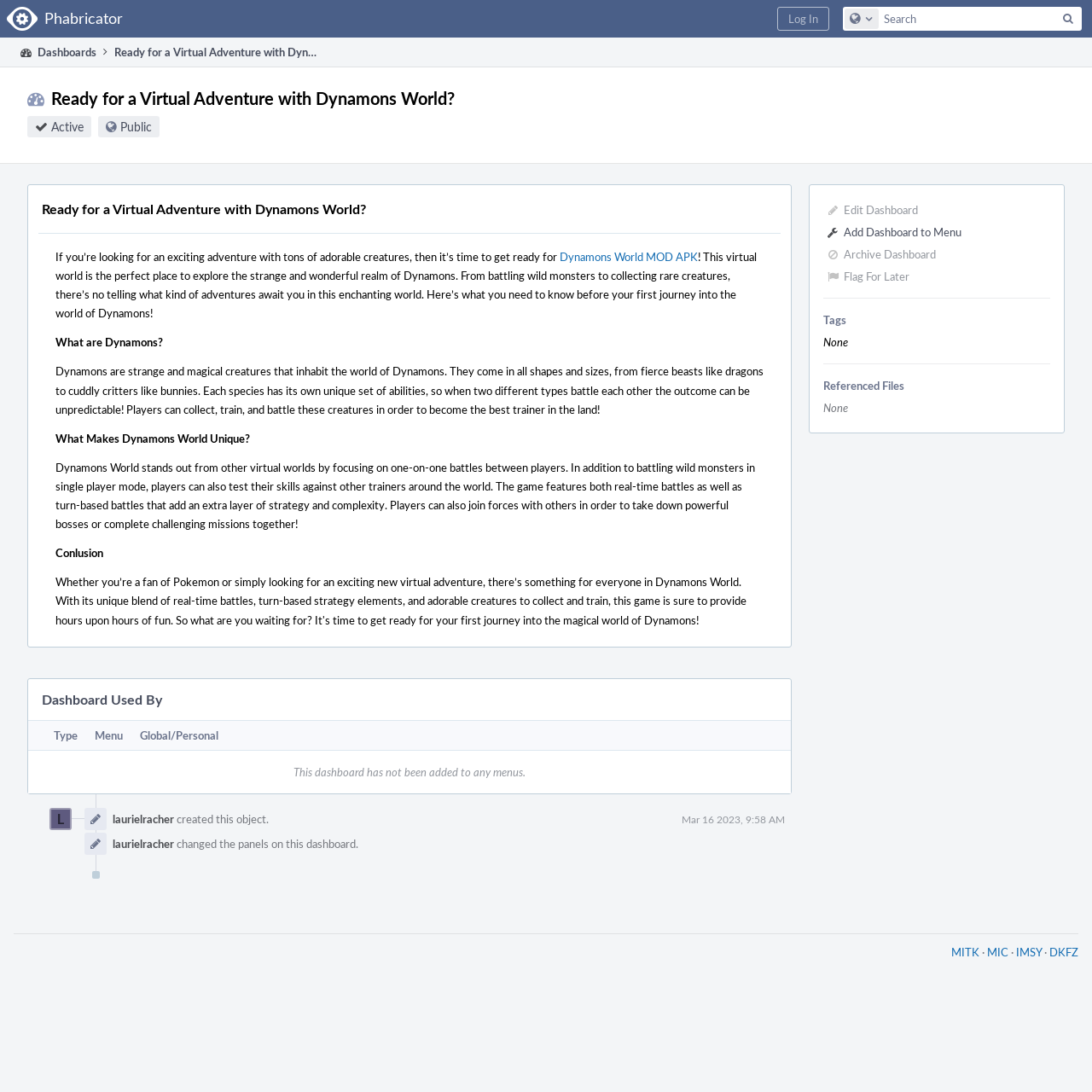What is the date of the last update?
Please answer the question with a detailed and comprehensive explanation.

The date of the last update is mentioned in the link 'Mar 16 2023, 9:58 AM' which is located at the bottom of the page.